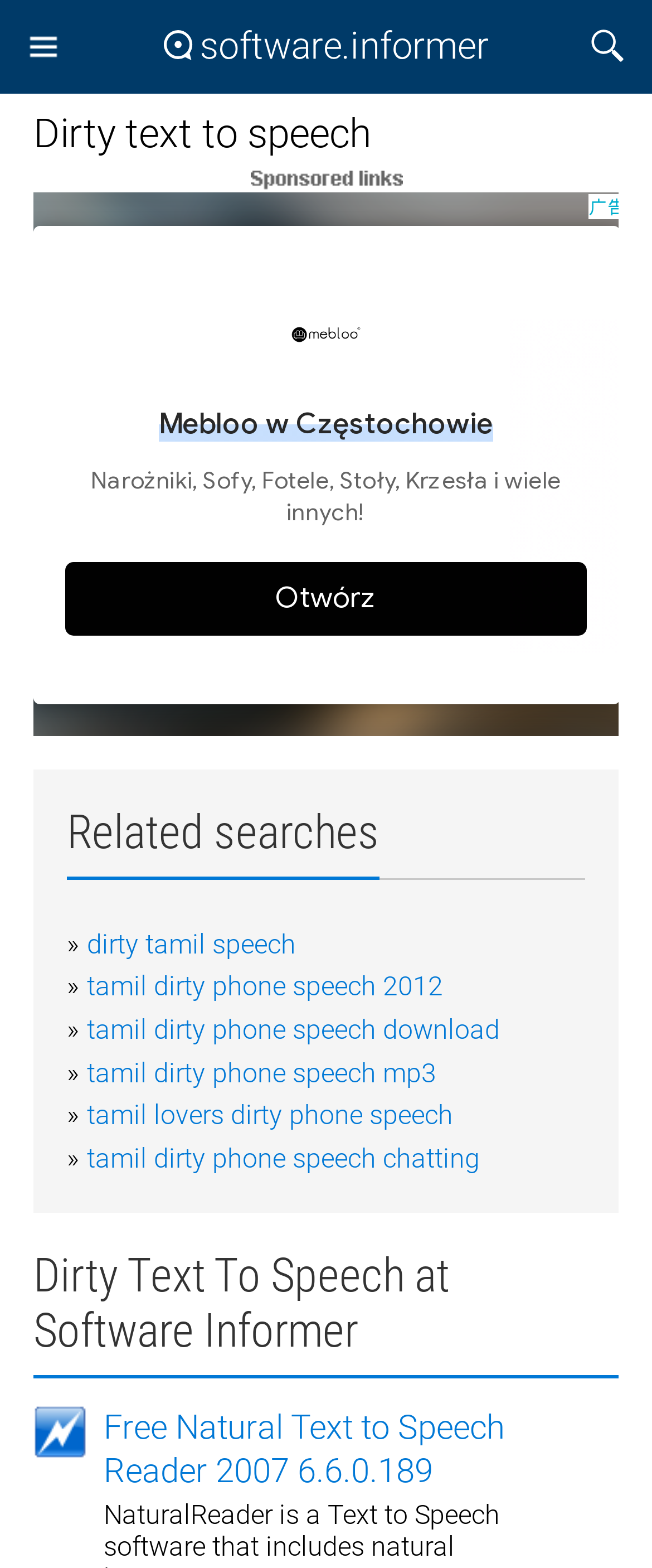Examine the screenshot and answer the question in as much detail as possible: What is the name of the software informer?

The webpage has a heading 'Dirty Text To Speech' followed by the text 'at Software Informer', suggesting that Software Informer is the name of the platform or website that provides information about the software.